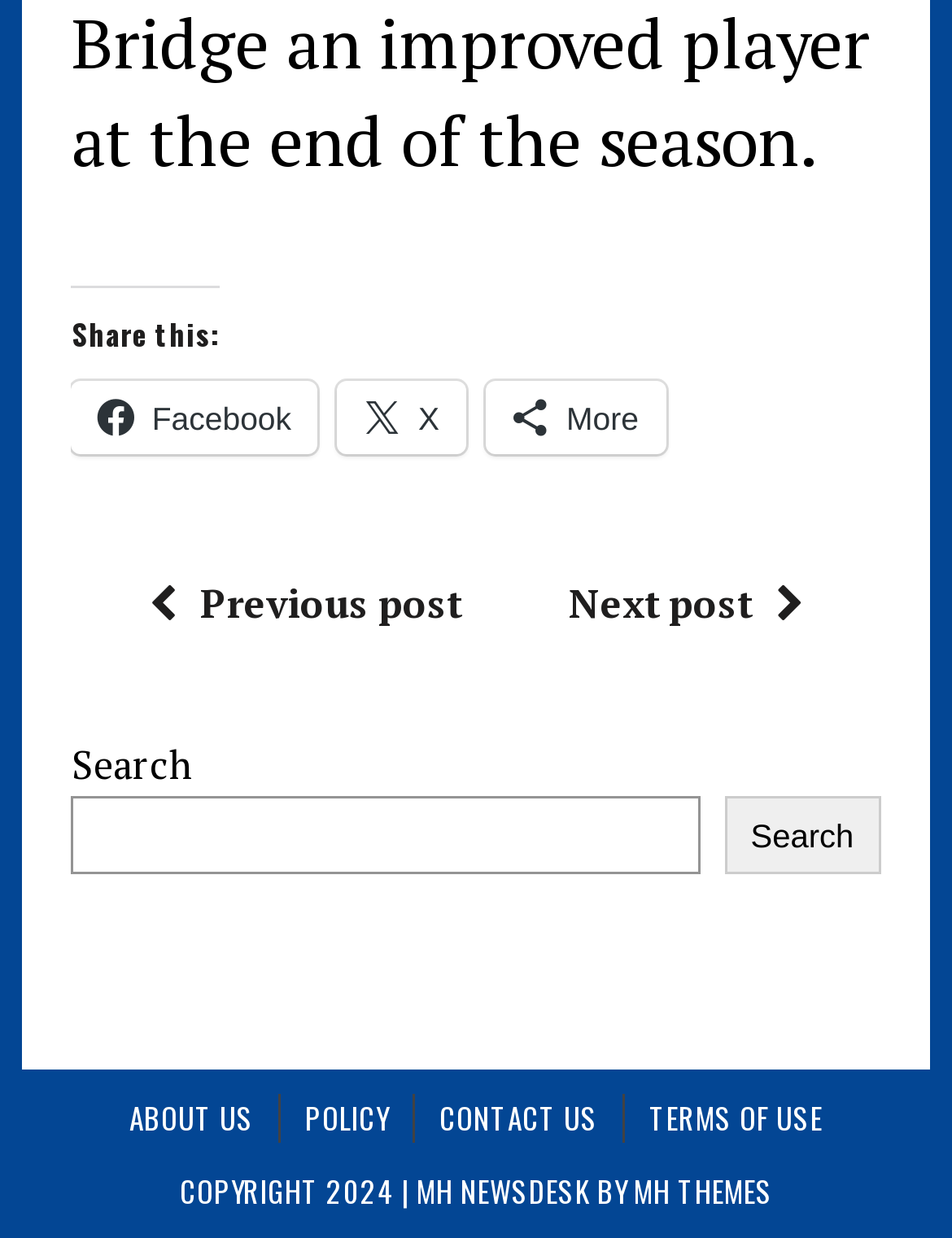Given the element description: "TERMS OF USE", predict the bounding box coordinates of the UI element it refers to, using four float numbers between 0 and 1, i.e., [left, top, right, bottom].

[0.682, 0.884, 0.864, 0.922]